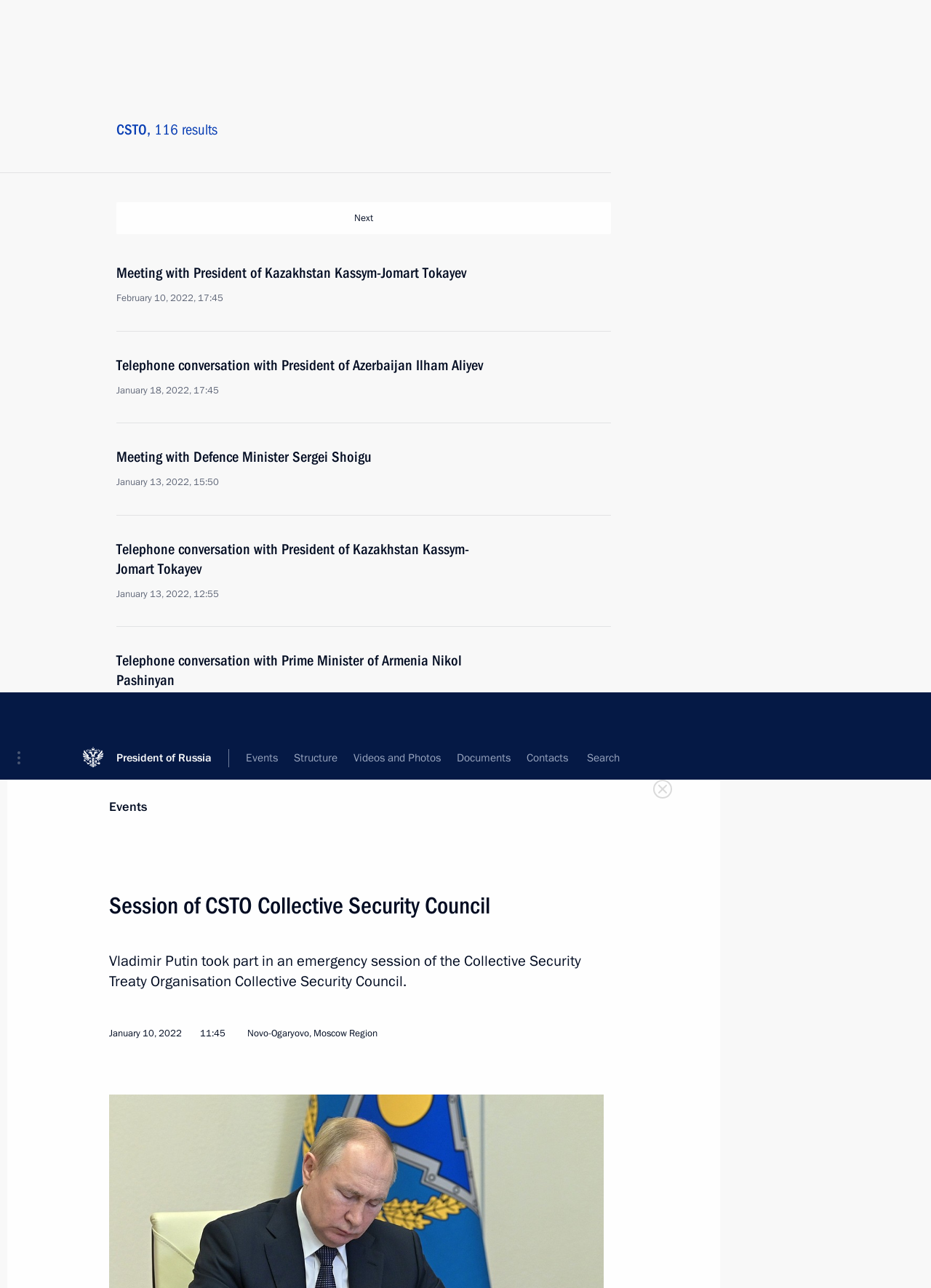Locate the bounding box of the UI element with the following description: "title="Press Esc to close"".

[0.689, 0.058, 0.735, 0.091]